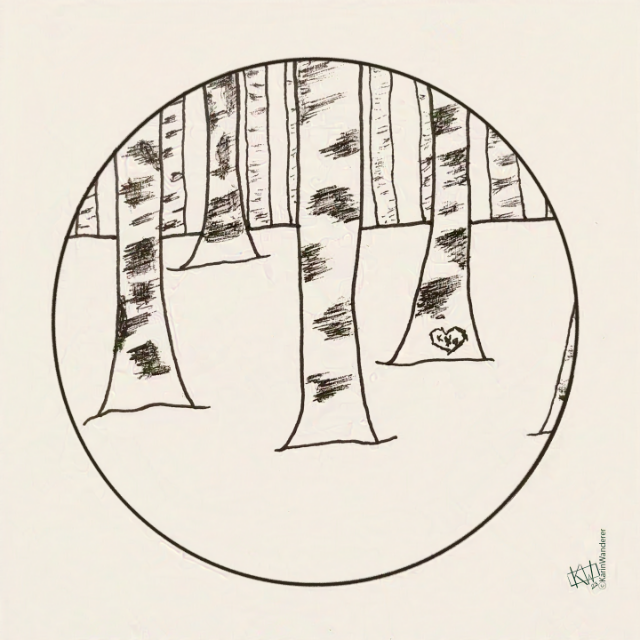Describe the image with as much detail as possible.

The image depicts a line art illustration of a birch forest, framed within a circular design. Several slender birch trees rise from a snowy ground, their characteristic black and white bark patterns prominently featured. Notably, one tree includes a heart shape along with initials carved into its trunk, suggesting a sentiment of love or a personal connection to nature. The overall simplicity of the line art style emphasizes the elegance of the trees and the purity of the snowy setting. This piece captures a blend of artistry and emotion, reflecting the timelessness and beauty of natural landscapes.